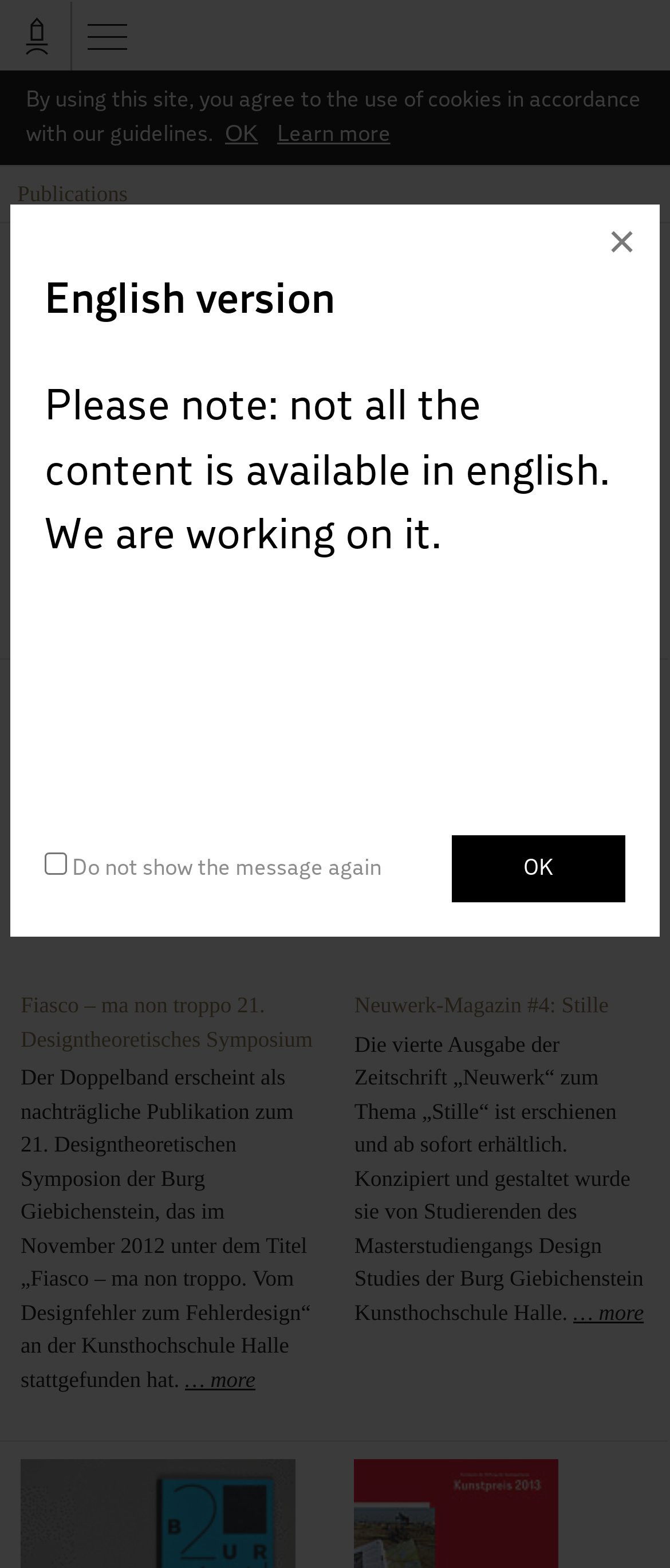Create a detailed narrative of the webpage’s visual and textual elements.

The webpage is titled "Publications" and appears to be a list of publications with filters and search functionality. At the top, there is a notification message in English, which can be dismissed by clicking "OK" or a close button. Below this, there is a cookie policy message with an "OK" button and a "Learn more" link.

On the left side, there is a logo that links to the homepage, and a navigation menu button labeled "Hauptmenü". Next to it, there is a link to the current page, "Publications", with an emphasis on "Aktuelle Seite".

The main content area is divided into two columns. The left column contains a header with the title "Publications" and a brief description of the page. Below this, there is a filter section with a dropdown labeled "Filter list by …" and a text input field to search for articles.

The right column contains a list of publications, each represented as an article with a heading, a brief description, and a "… more" link to read more. The first article is titled "Fiasco – ma non troppo 21. Designtheoretisches Symposium" and has a long description. The second article is titled "Neuwerk-Magazin #4: Stille" and has an image accompanying the description.

There are two buttons at the bottom of the filter section: an "OK" button and a search button.